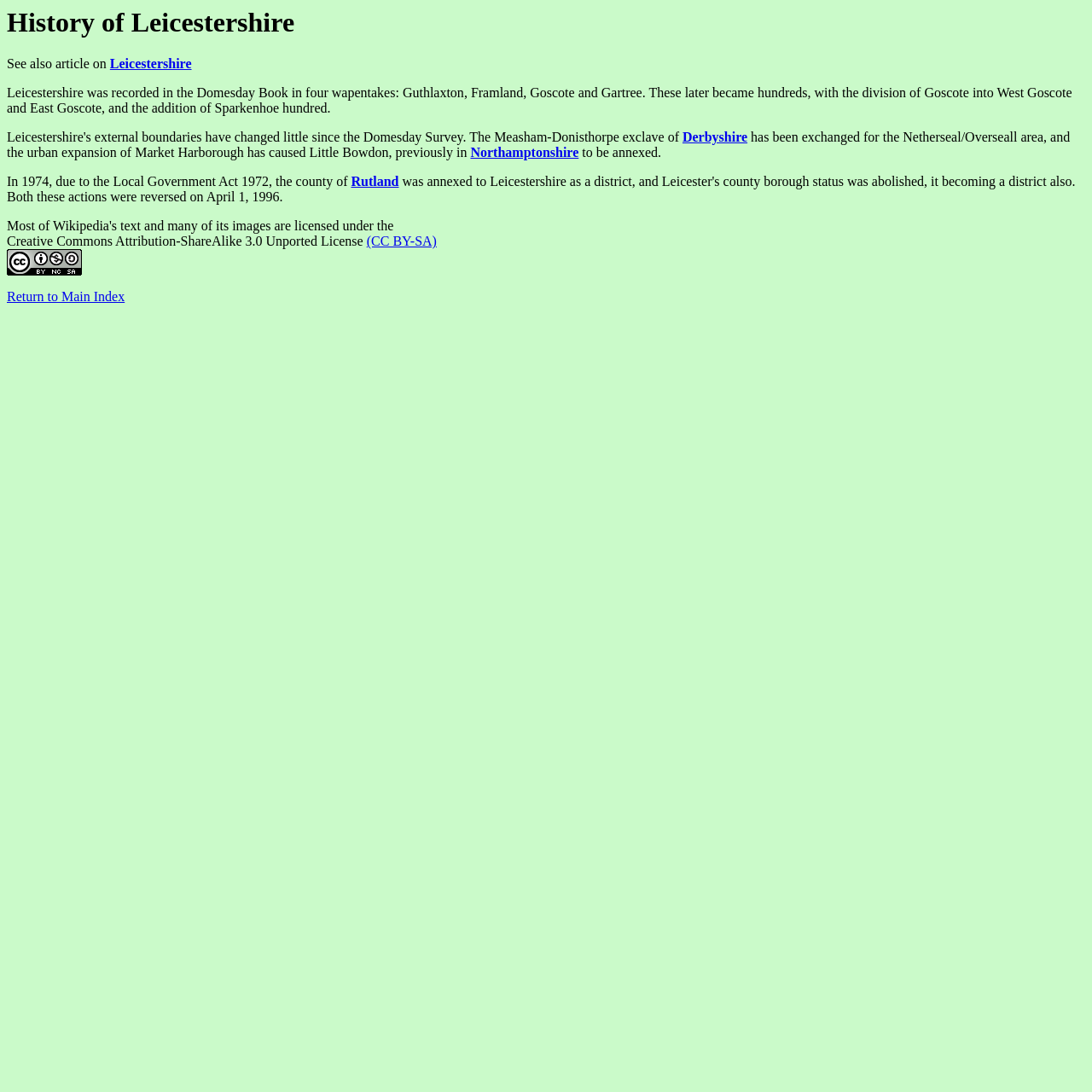Please identify the bounding box coordinates of the element that needs to be clicked to execute the following command: "Return to Main Index". Provide the bounding box using four float numbers between 0 and 1, formatted as [left, top, right, bottom].

[0.006, 0.265, 0.114, 0.278]